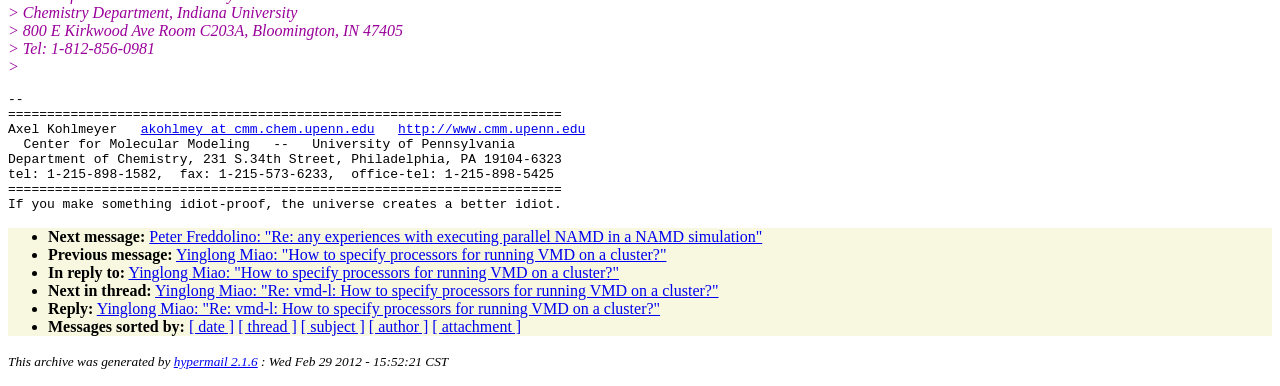Provide a short answer using a single word or phrase for the following question: 
What is the phone number of the Center for Molecular Modeling?

1-215-898-1582